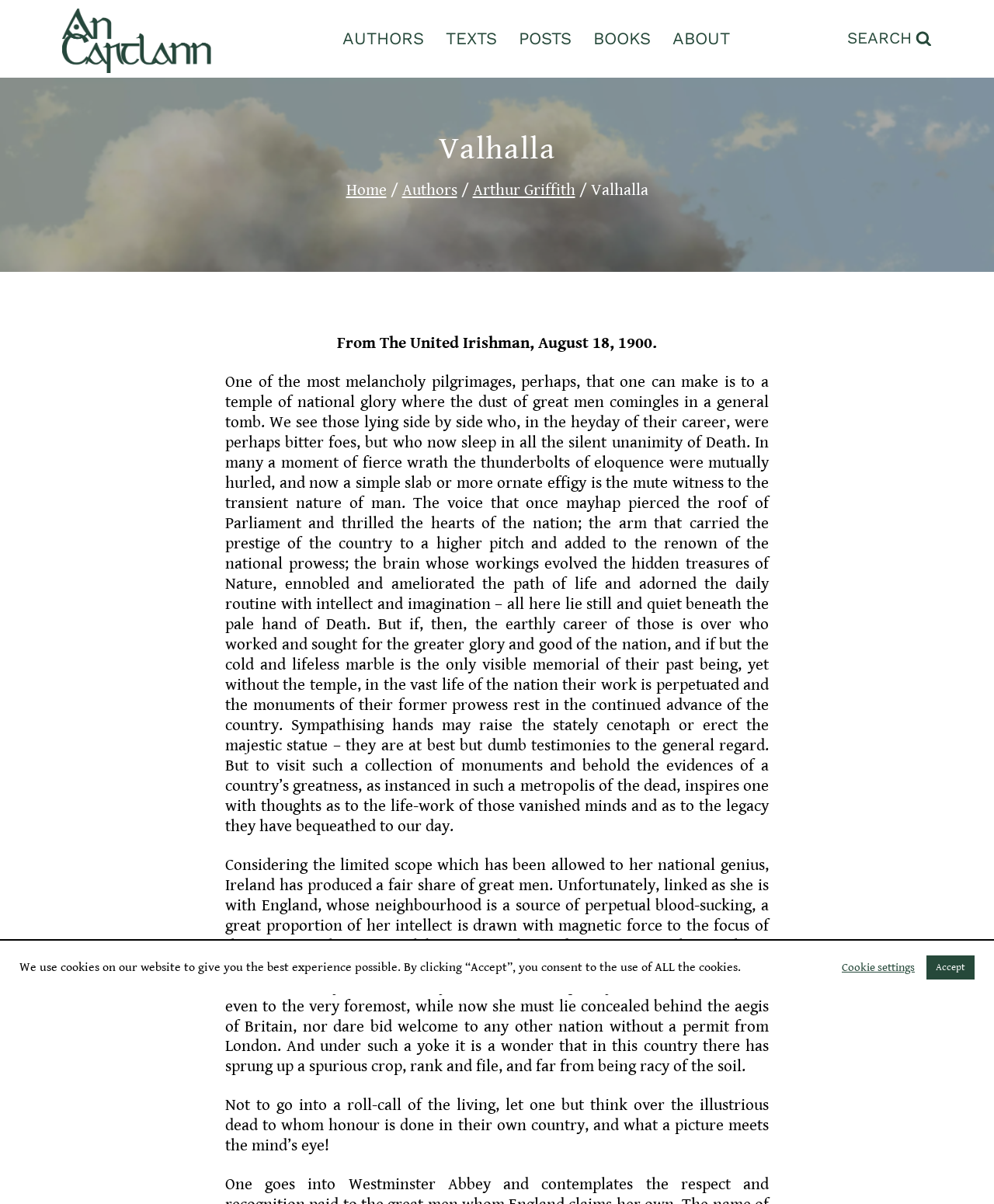Respond with a single word or phrase to the following question:
How many links are present in the primary navigation?

5